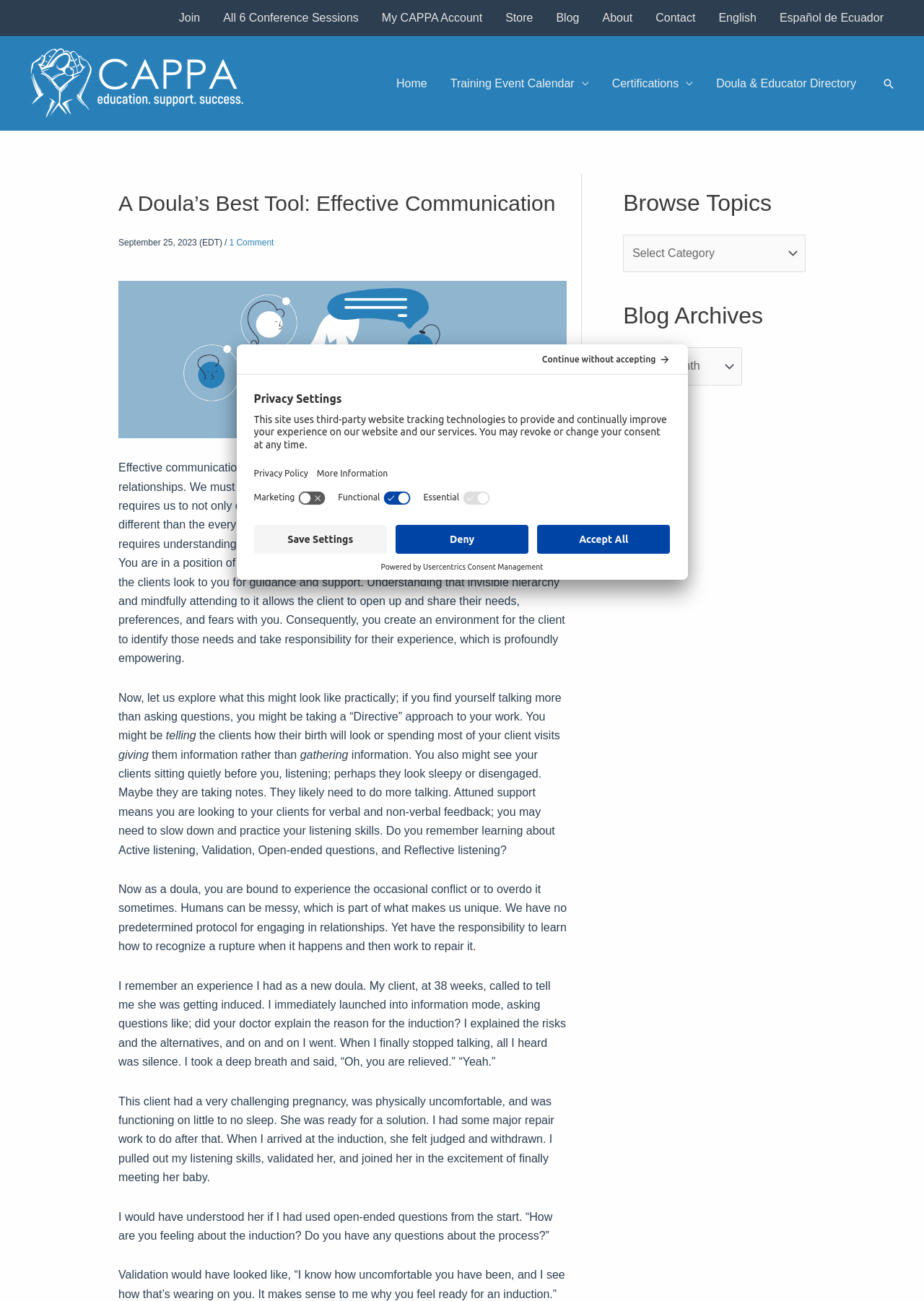Please provide the bounding box coordinate of the region that matches the element description: Training Event Calendar. Coordinates should be in the format (top-left x, top-left y, bottom-right x, bottom-right y) and all values should be between 0 and 1.

[0.475, 0.045, 0.65, 0.084]